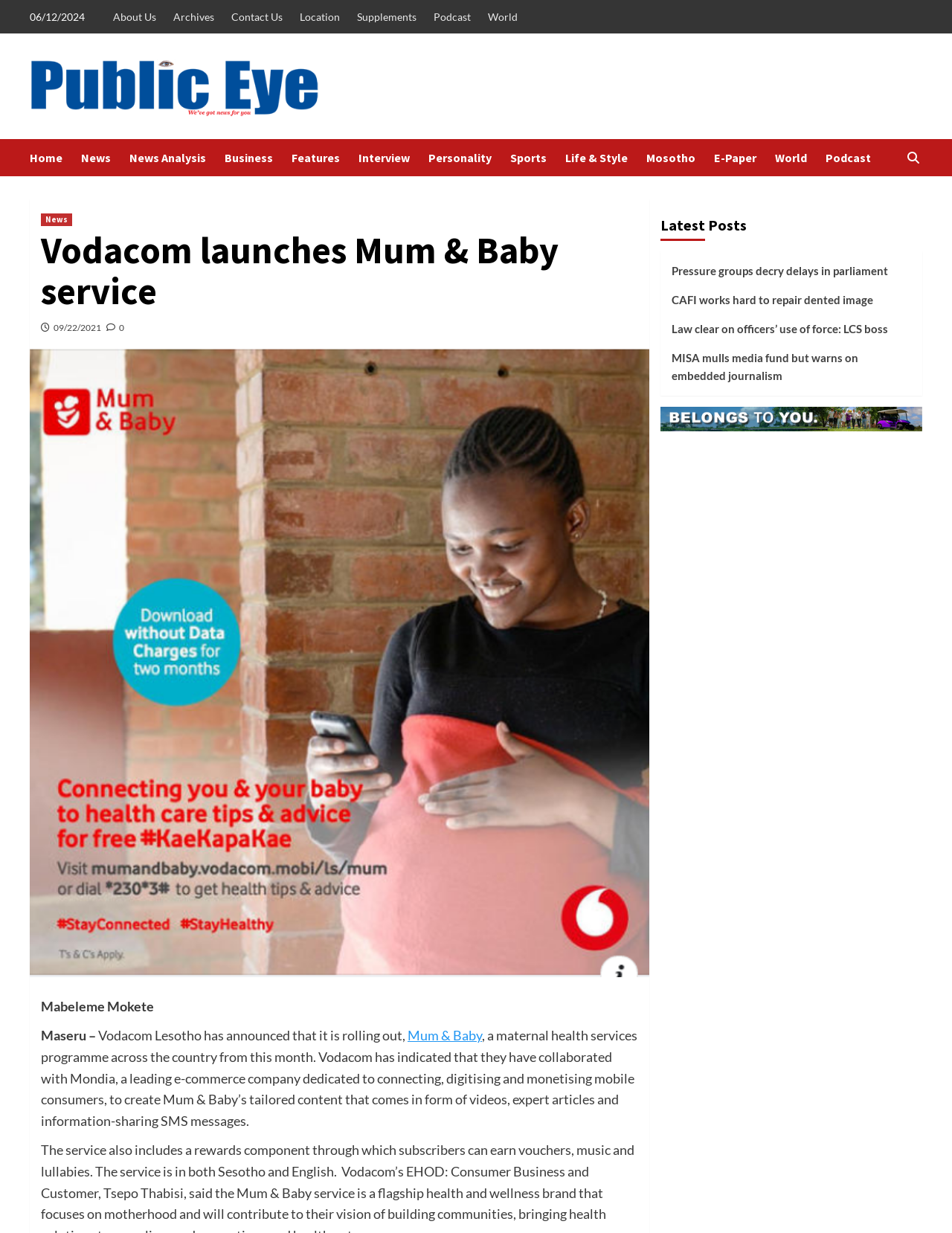Explain in detail what is displayed on the webpage.

The webpage is about Vodacom's launch of a maternal health services program called "Mum & Baby" in Lesotho. At the top of the page, there is a date "06/12/2024" and a navigation menu with links to various sections such as "About Us", "Archives", "Contact Us", and more. Below the navigation menu, there is a prominent header with the title "Vodacom launches Mum & Baby service" and a link to the news article.

The main content of the page is divided into two sections. On the left side, there is a news article with a heading "Vodacom launches Mum & Baby service" and a brief summary of the program. The article mentions that Vodacom has collaborated with Mondia to create tailored content for the program, including videos, expert articles, and information-sharing SMS messages. There are also links to related news articles and a figure with an unknown image.

On the right side of the page, there is a section titled "Latest Posts" with links to several news articles, including "Pressure groups decry delays in parliament", "CAFI works hard to repair dented image", and more. These links are arranged vertically, with the most recent article at the top.

At the top left corner of the page, there is a link to the "Home" page, and below it, there are links to various news categories such as "News", "News Analysis", "Business", and more. These links are arranged horizontally and take up the entire width of the page.